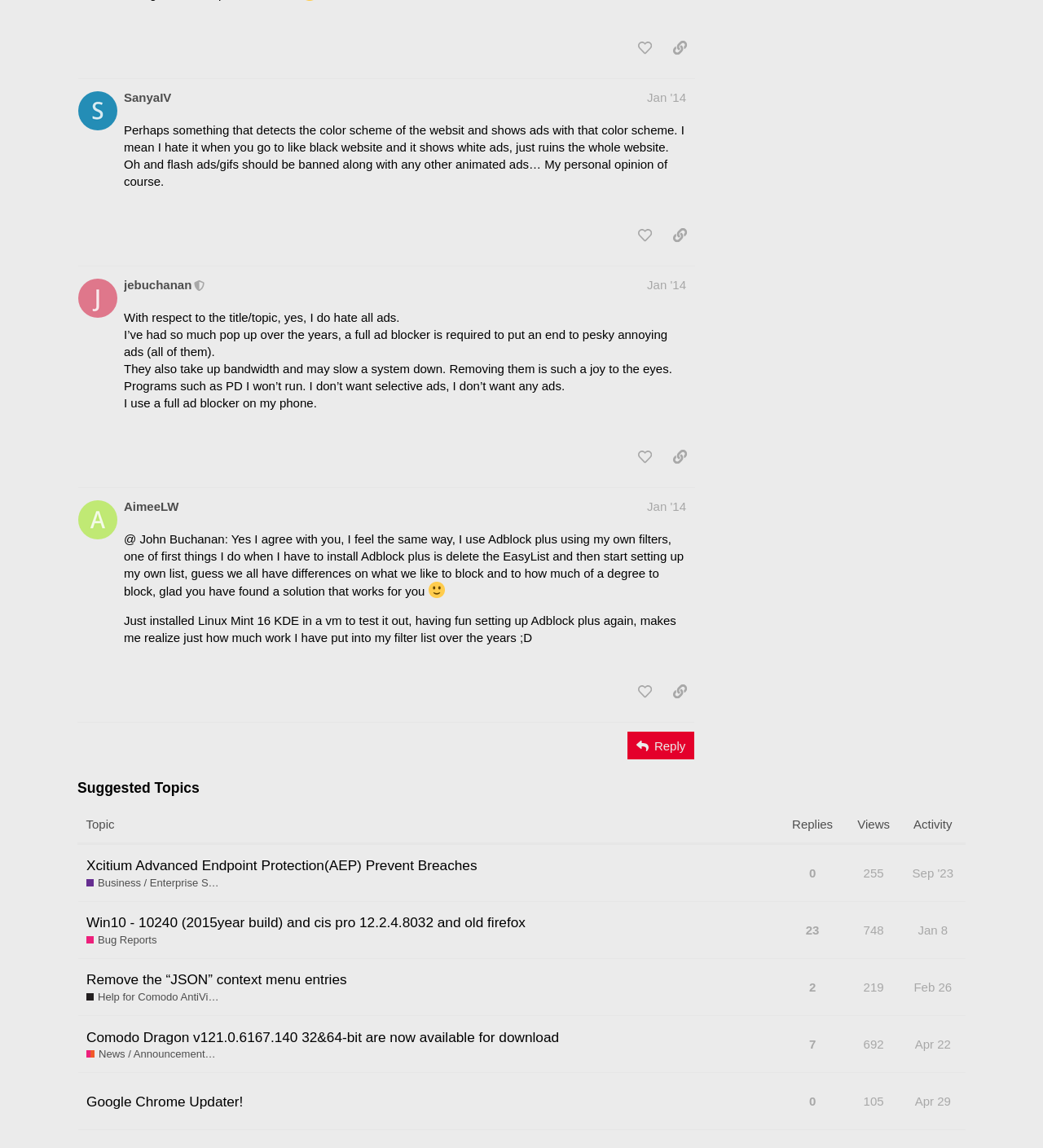Based on the element description Help for Comodo AntiVirus, identify the bounding box of the UI element in the given webpage screenshot. The coordinates should be in the format (top-left x, top-left y, bottom-right x, bottom-right y) and must be between 0 and 1.

[0.083, 0.862, 0.211, 0.875]